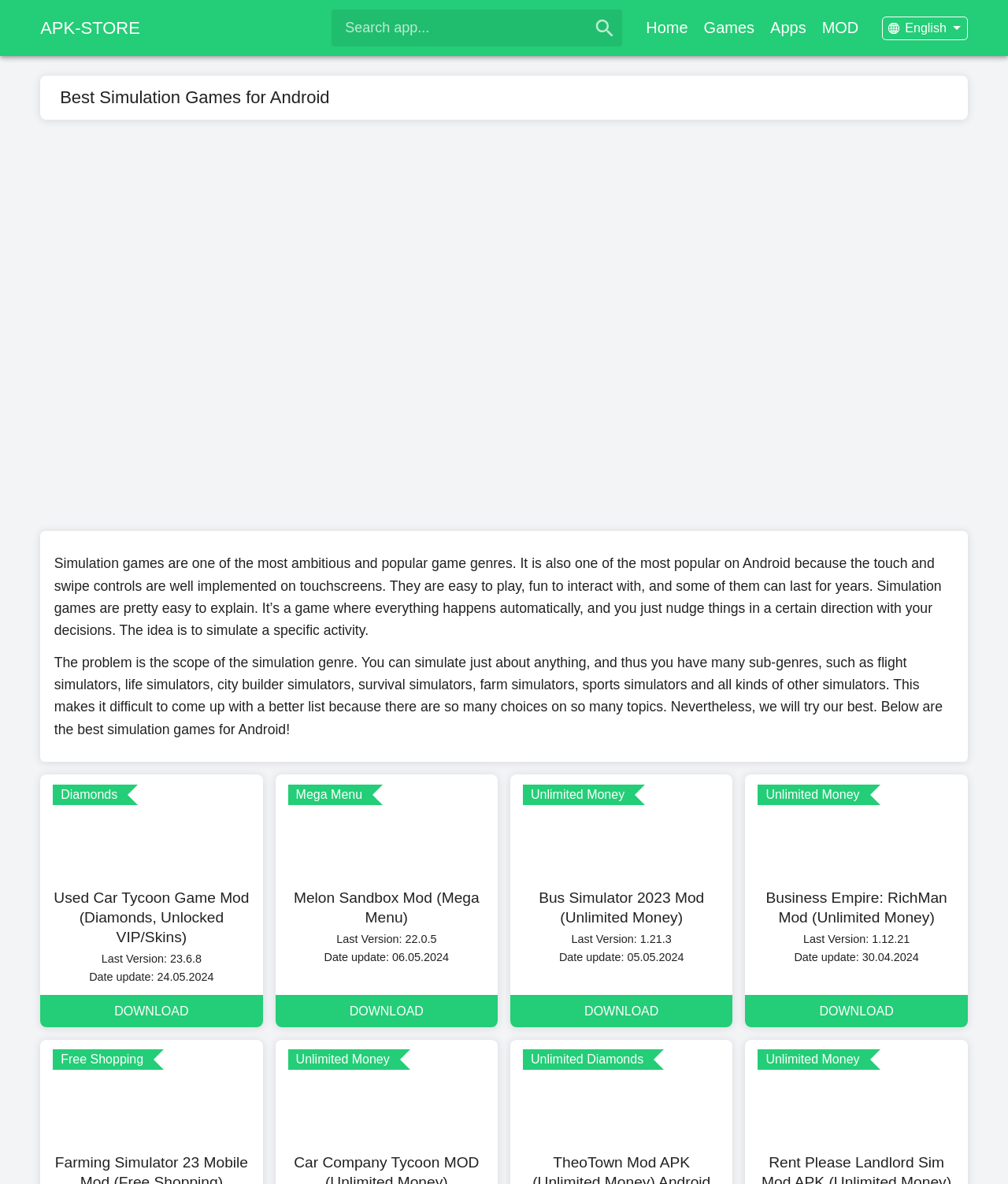Respond to the question with just a single word or phrase: 
What is the common feature of the listed games?

Mod versions